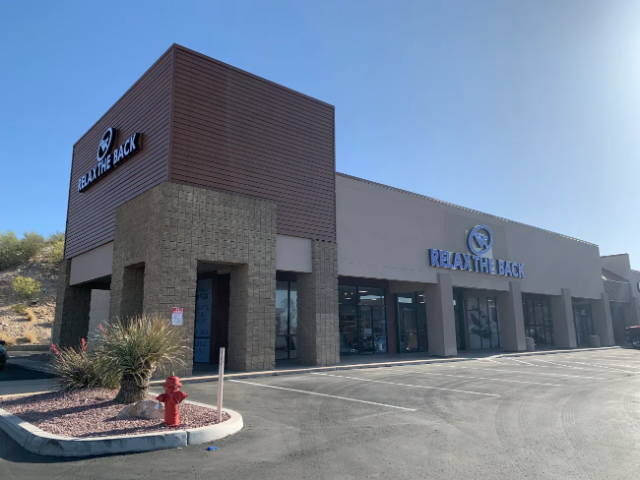Describe the image thoroughly.

The image shows the exterior of a Relax The Back franchise store, showcasing a modern building design. The storefront features large glass windows that display products aimed at promoting comfort and wellness. Prominently displayed is the brand name "RELAX THE BACK" in bold lettering on both the side and front of the building, reinforcing its identity. The architecture includes a mix of textured stone and sleek materials, contributing to a welcoming ambiance. In the foreground, there is a landscaped area with desert plants and a fire hydrant, set against a clear blue sky. This image exemplifies the inviting nature of the Relax The Back franchise, which focuses on providing solutions for back pain and enhancing overall well-being.